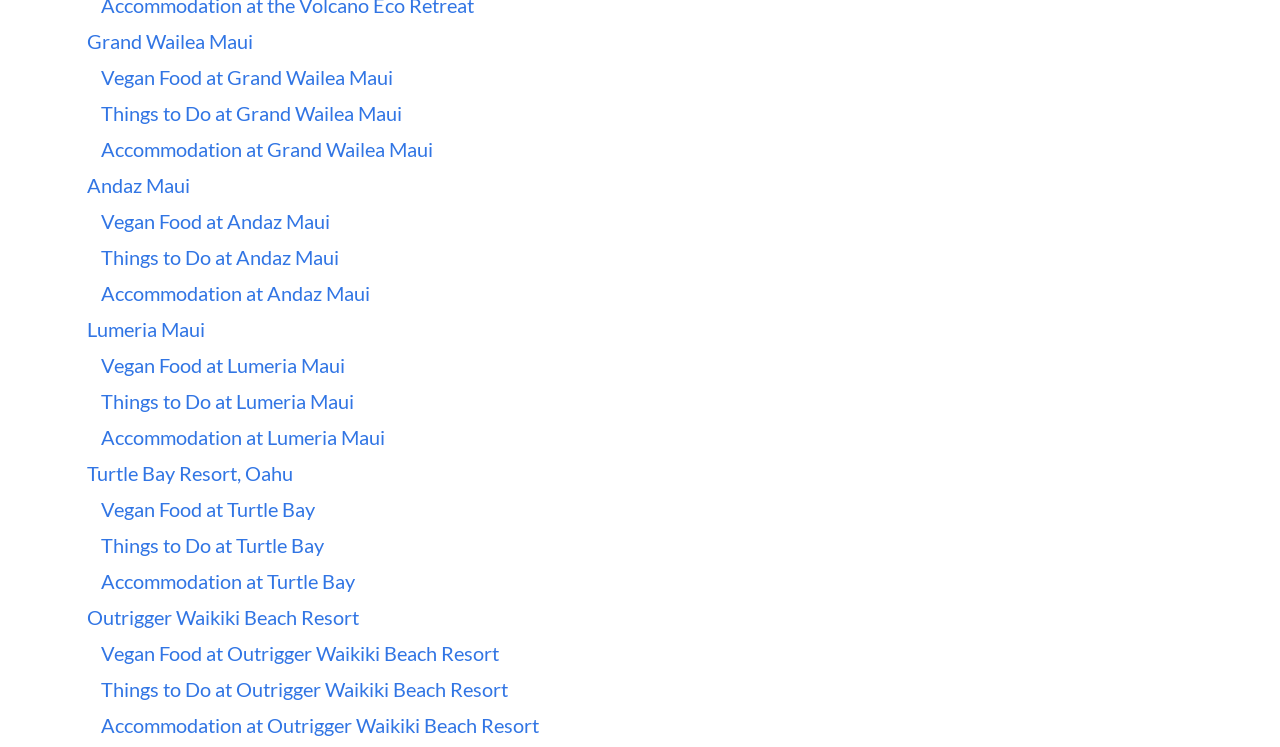Locate the bounding box of the UI element with the following description: "Outrigger Waikiki Beach Resort".

[0.068, 0.81, 0.28, 0.842]